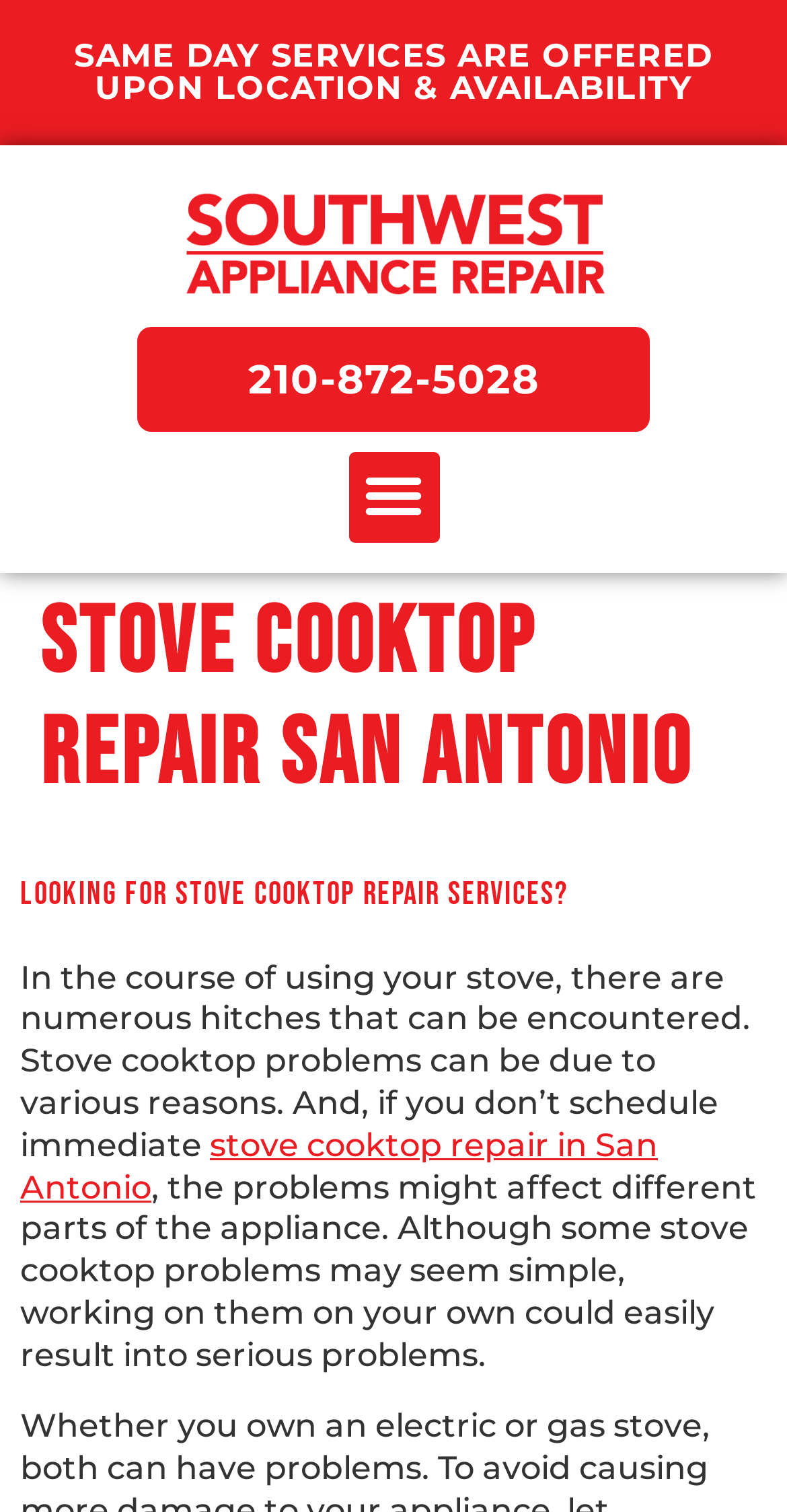Determine the bounding box for the described UI element: "210-872-5028".

[0.174, 0.216, 0.826, 0.285]